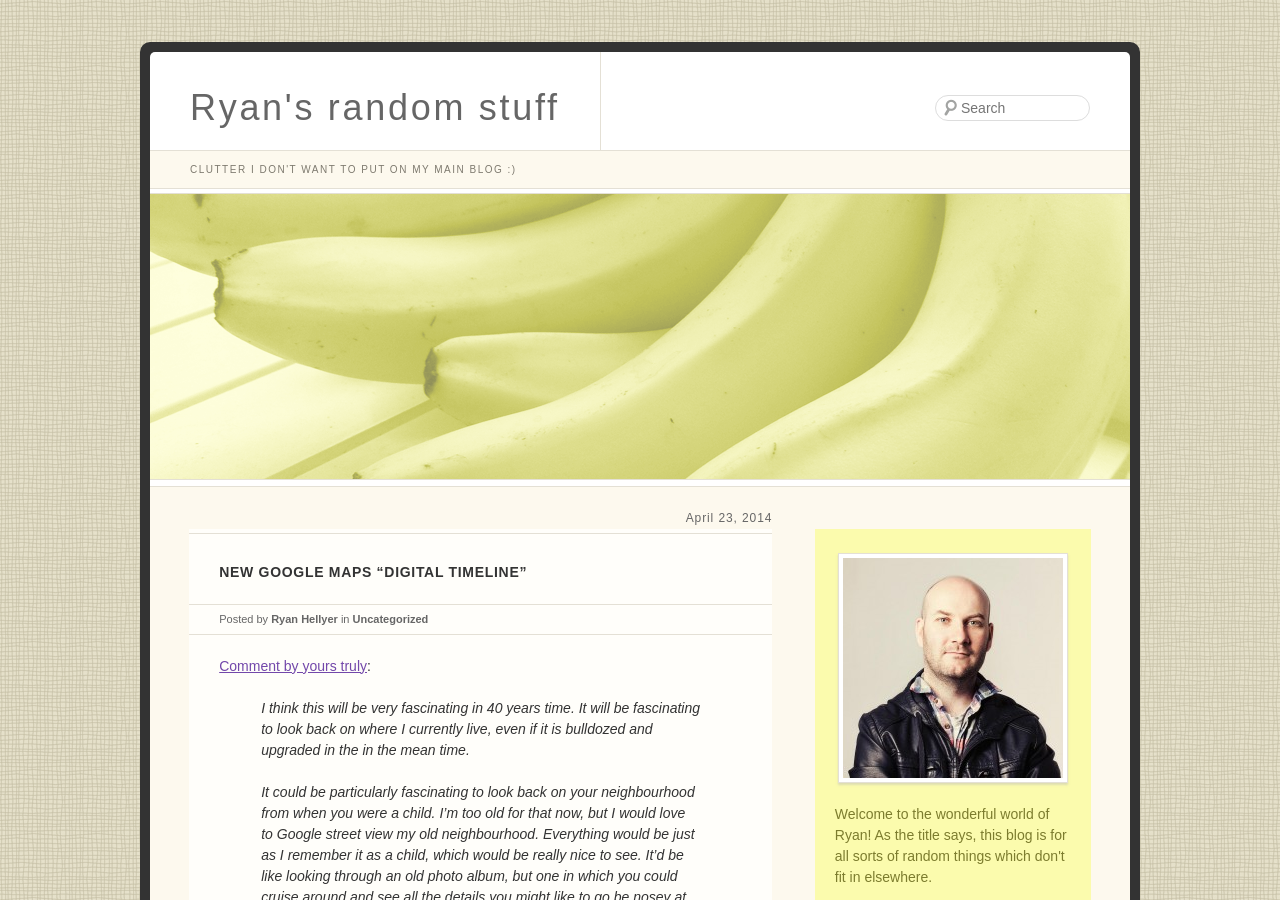Provide a brief response to the question using a single word or phrase: 
What is the author's name?

Ryan Hellyer